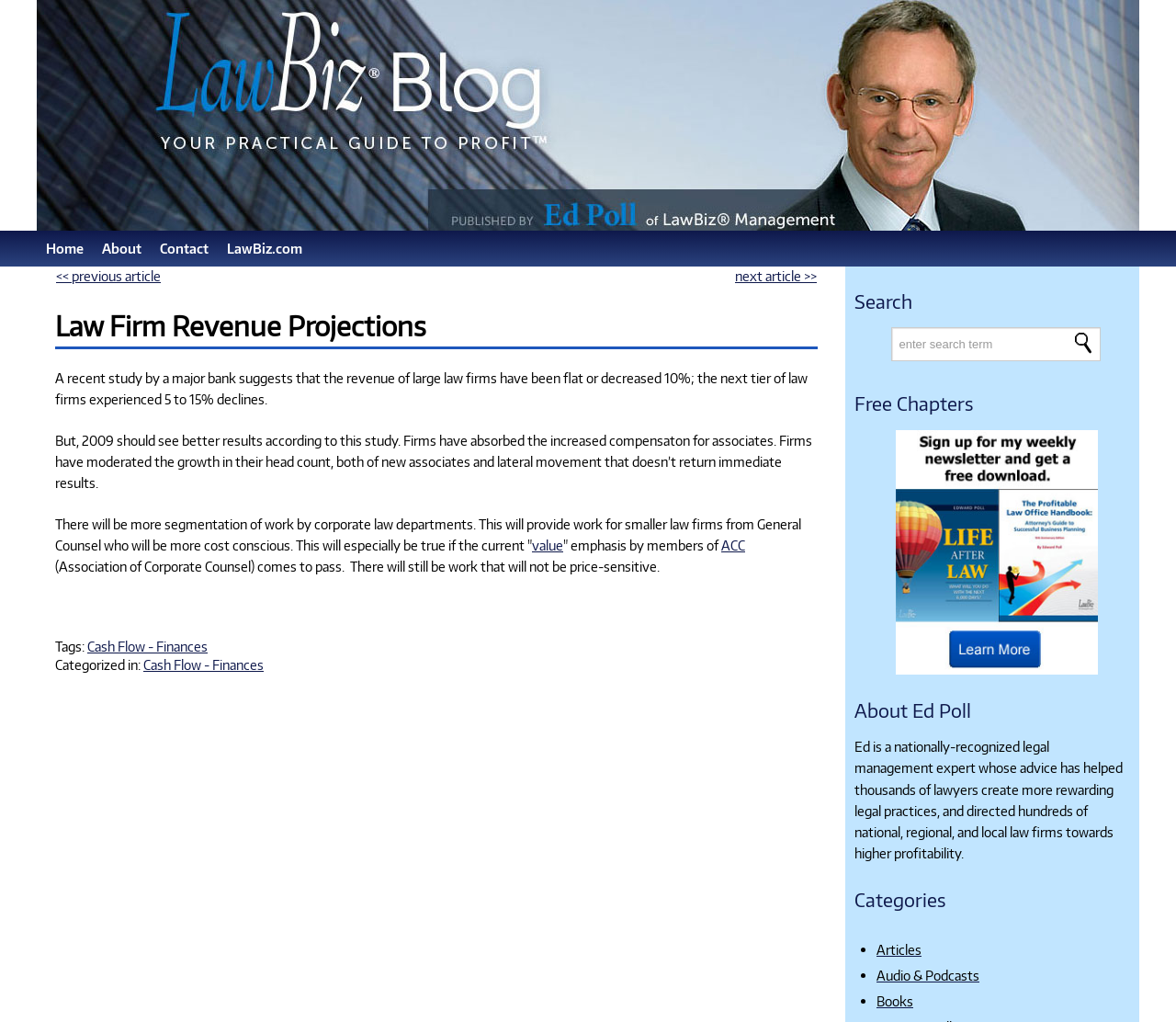Produce an elaborate caption capturing the essence of the webpage.

The webpage is about LawBiz Blog, a legal consultation, marketing, and coaching service. At the top, there is a logo image and a navigation menu with links to "Home", "About", "Contact", and "LawBiz.com". Below the navigation menu, there is a main content area with a layout table that contains a previous and next article navigation link.

The main article is titled "Law Firm Revenue Projections" and discusses the revenue trends of large law firms. The article is divided into several paragraphs, with links to related terms such as "value" and "ACC" (Association of Corporate Counsel). The article also has tags and categories, including "Cash Flow - Finances".

To the right of the main article, there is a search box with a "Search" button, a section for free chapters, and a brief introduction to Ed Poll, a nationally-recognized legal management expert. Below Ed Poll's introduction, there is a list of categories, including "Articles", "Audio & Podcasts", and "Books", each with a bullet point marker.

Overall, the webpage is a blog post about law firm revenue projections, with additional resources and navigation links to other parts of the LawBiz Blog website.